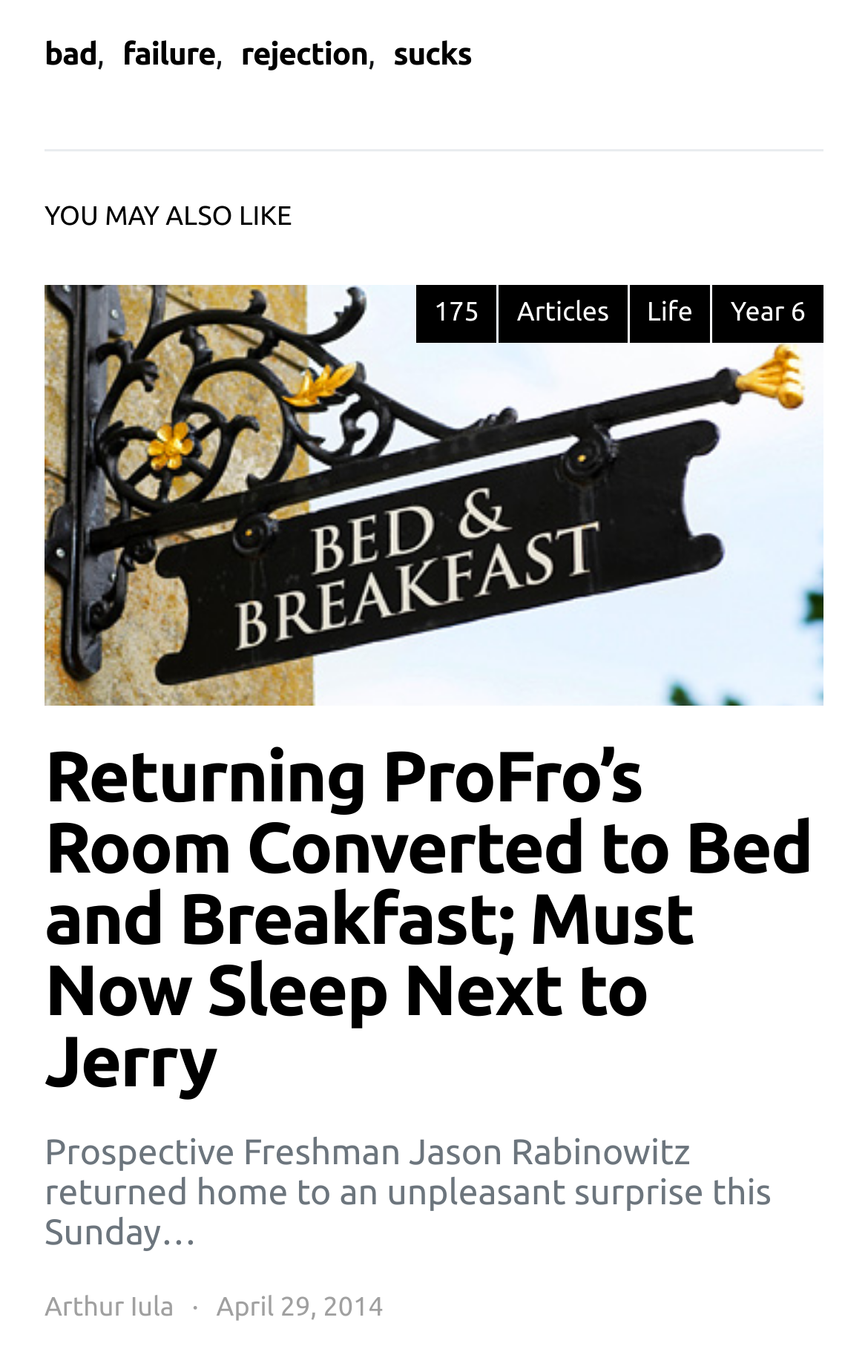Determine the bounding box coordinates of the region to click in order to accomplish the following instruction: "read the article title". Provide the coordinates as four float numbers between 0 and 1, specifically [left, top, right, bottom].

[0.051, 0.54, 0.949, 0.8]